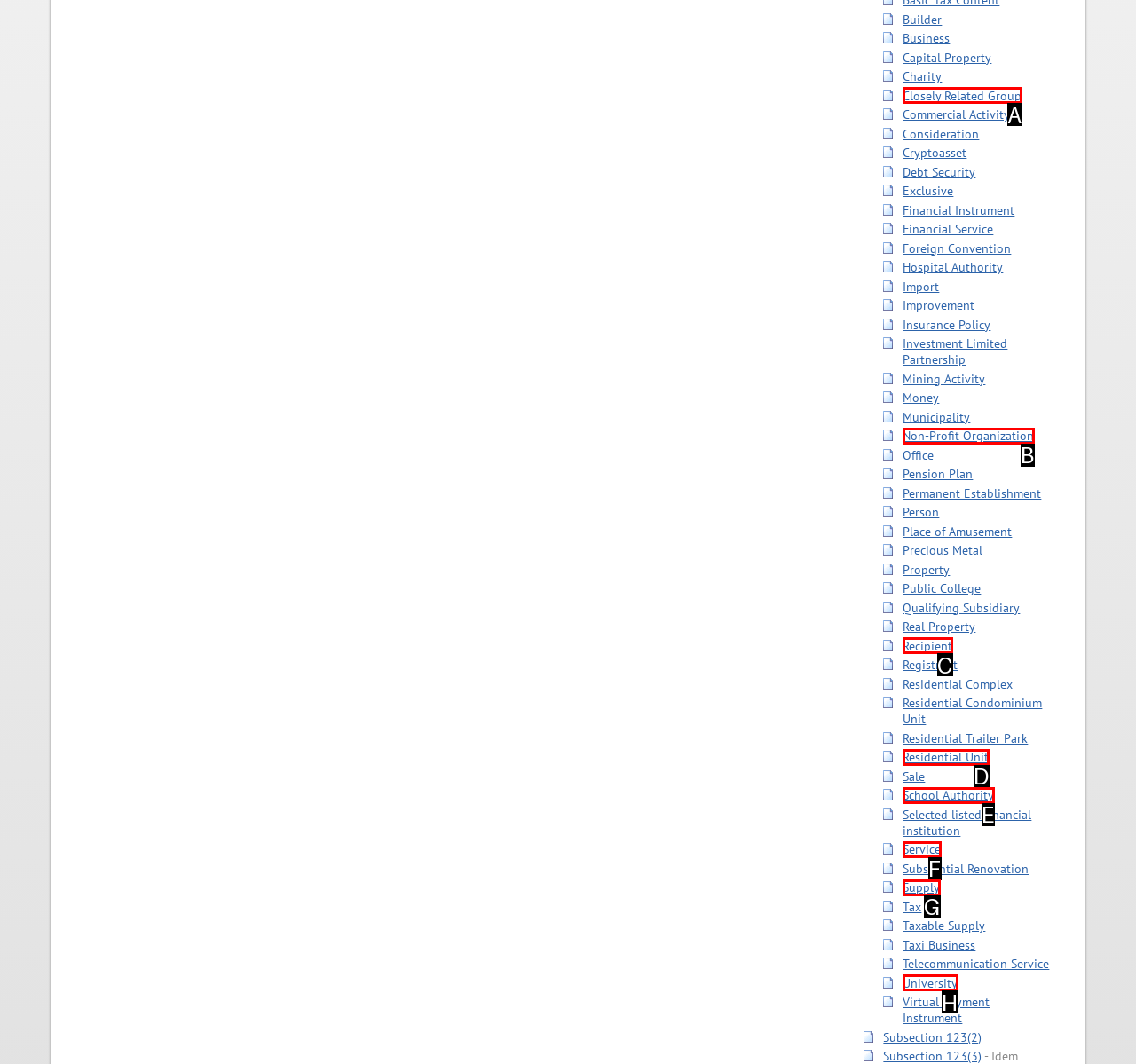Determine the HTML element that best aligns with the description: Residential Unit
Answer with the appropriate letter from the listed options.

D